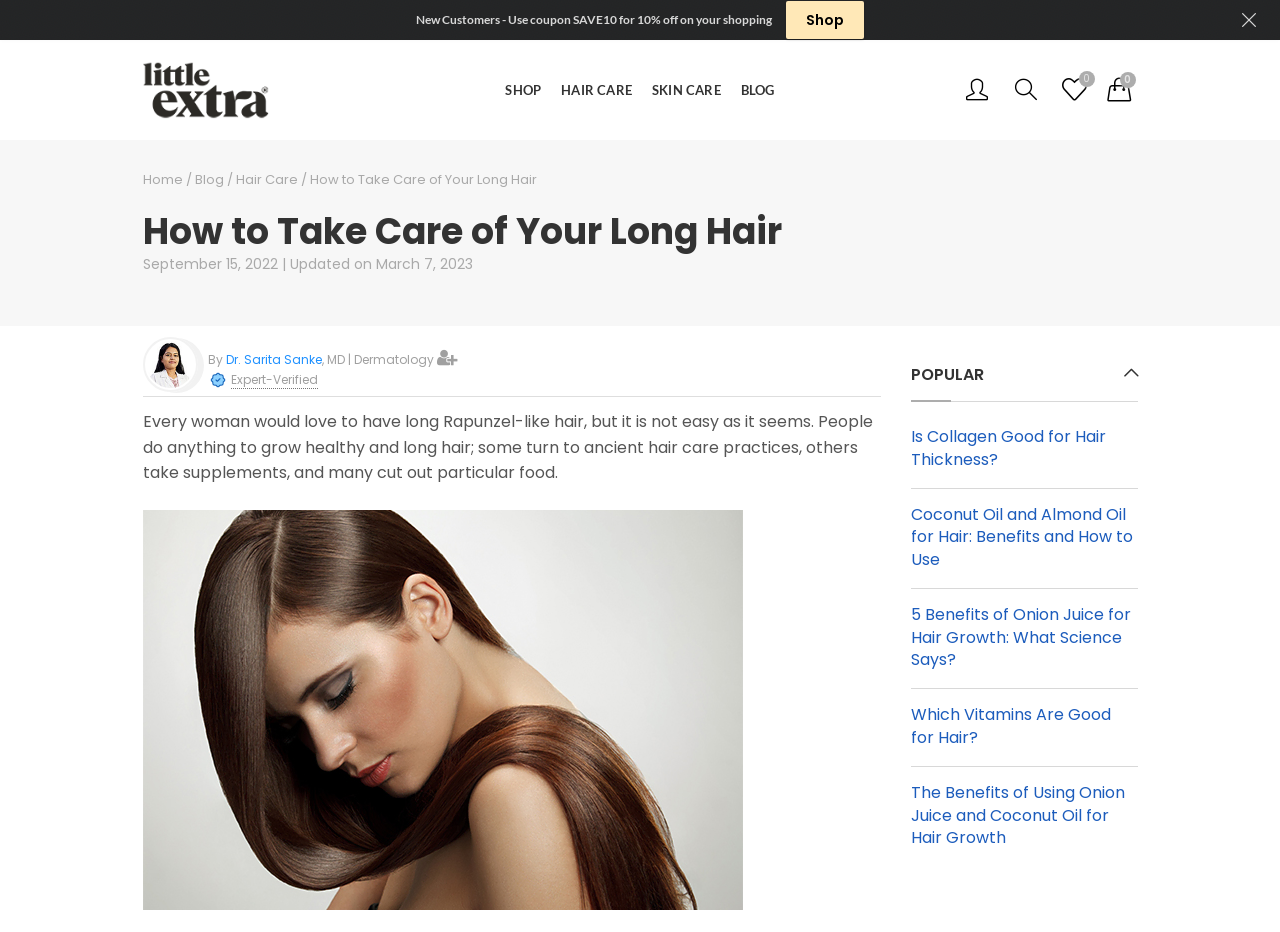Answer the question below with a single word or a brief phrase: 
What is the name of the website?

Little Extra